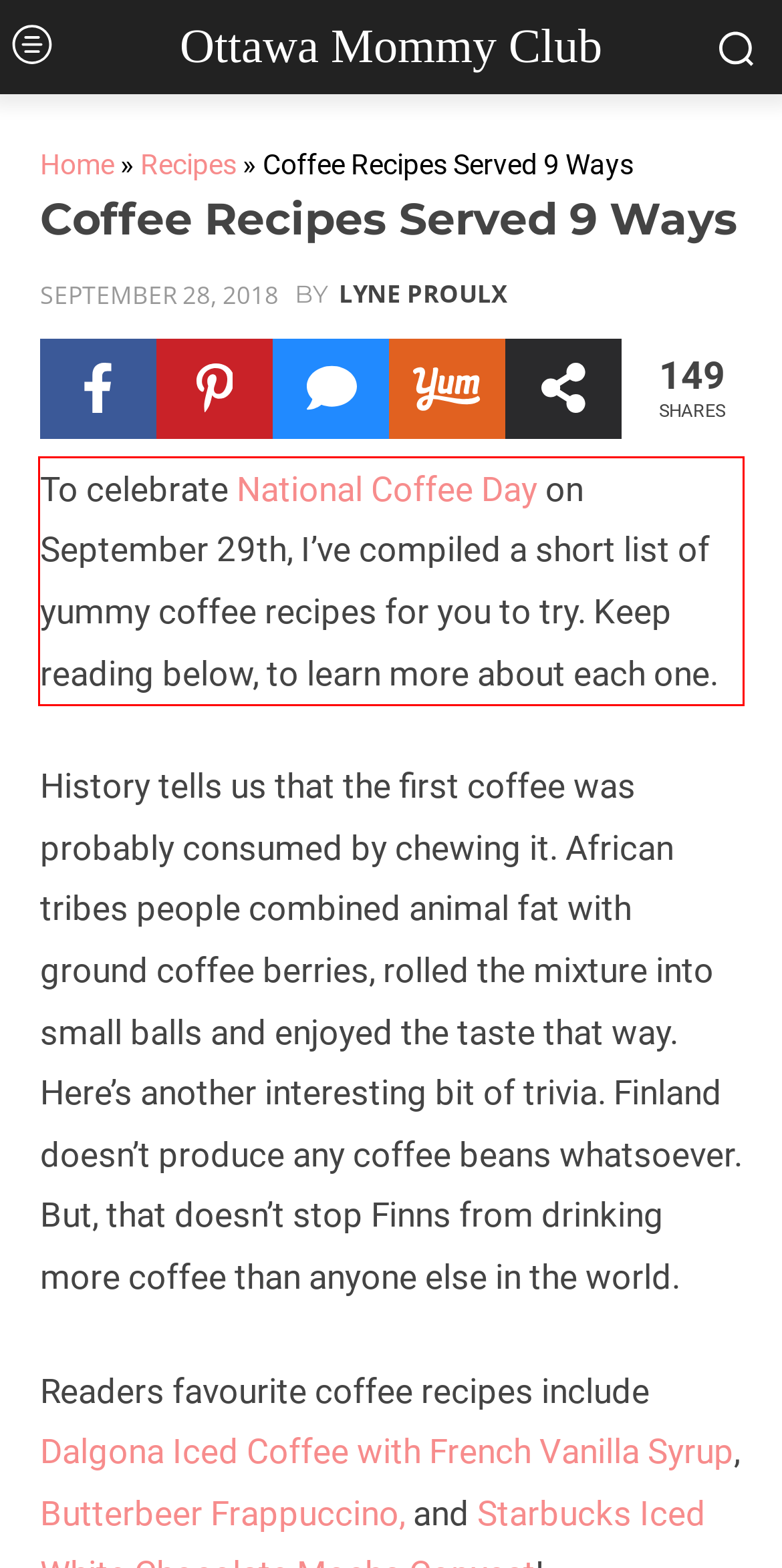You are provided with a webpage screenshot that includes a red rectangle bounding box. Extract the text content from within the bounding box using OCR.

To celebrate National Coffee Day on September 29th, I’ve compiled a short list of yummy coffee recipes for you to try. Keep reading below, to learn more about each one.